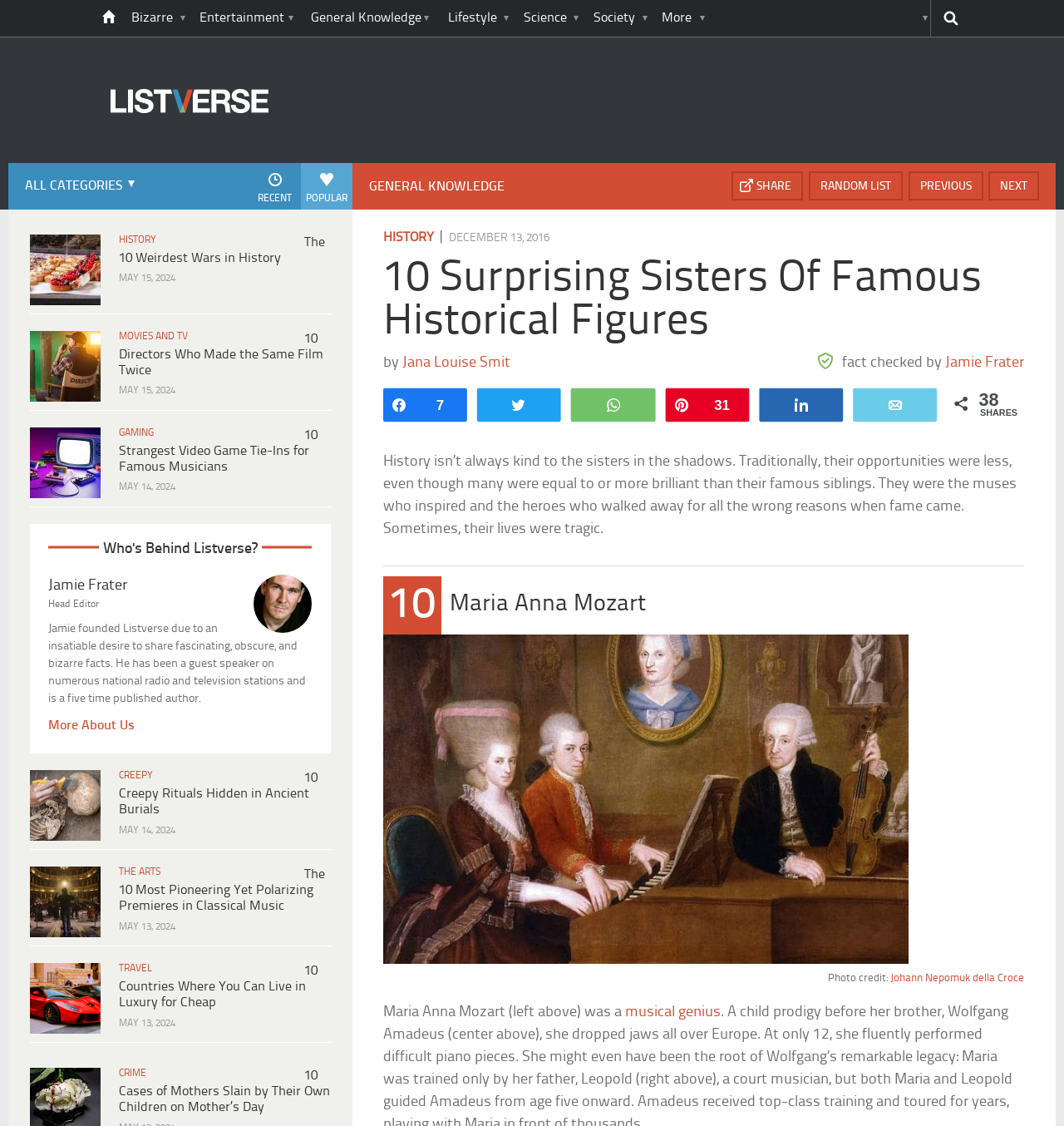Please provide a one-word or short phrase answer to the question:
How many shares does the article '10 Surprising Sisters Of Famous Historical Figures' have?

38